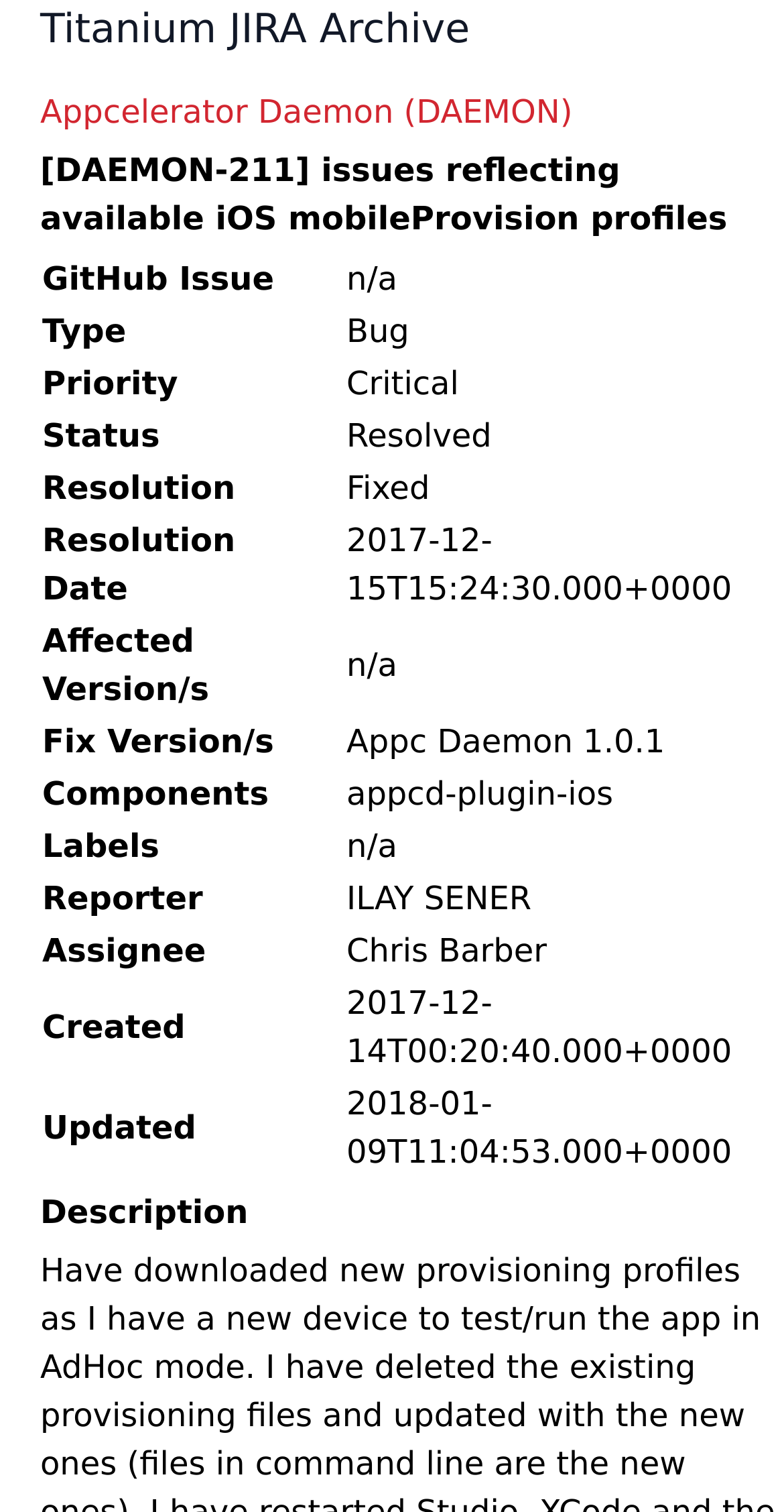What is the resolution of the issue? Please answer the question using a single word or phrase based on the image.

Fixed